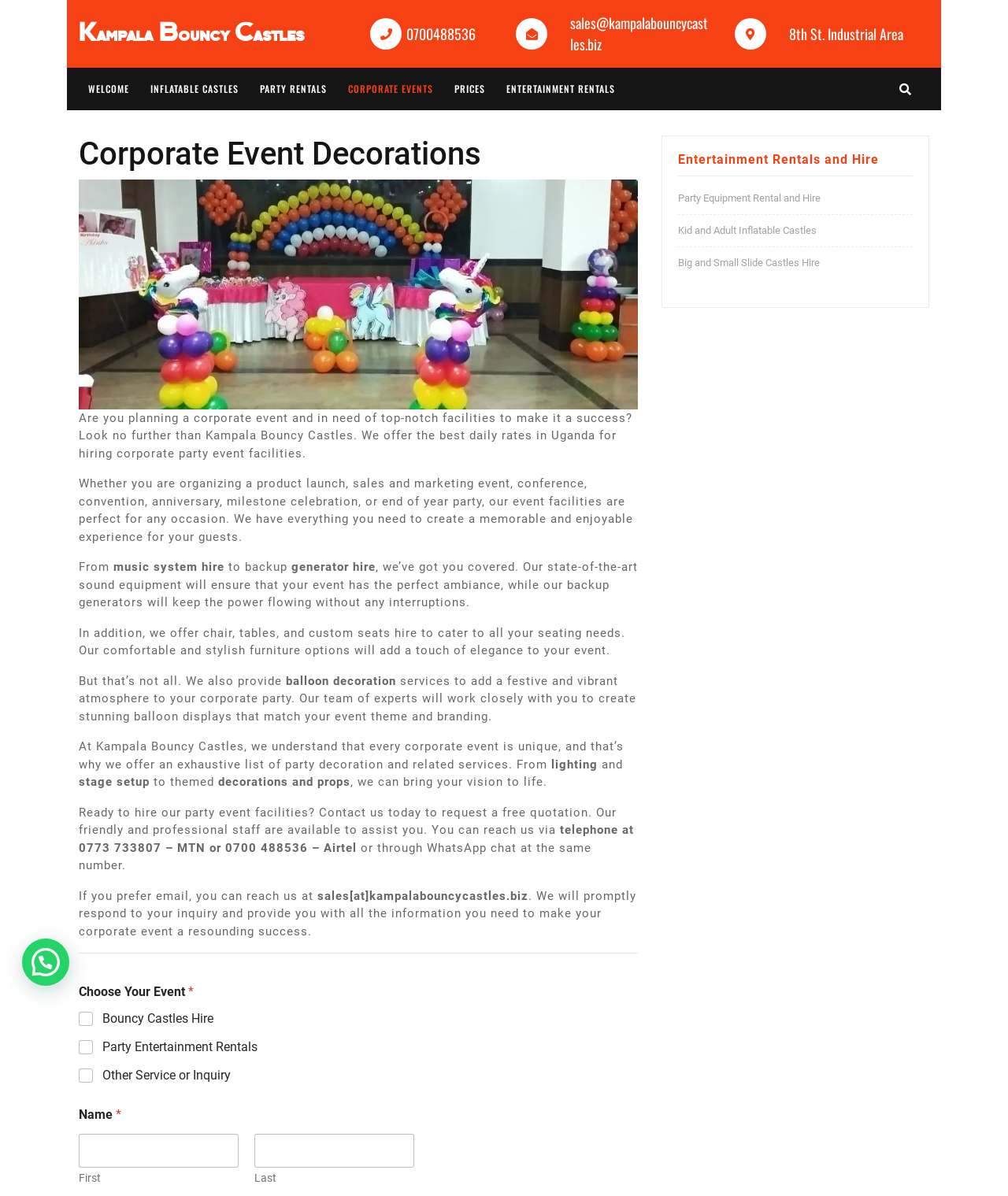Kindly provide the bounding box coordinates of the section you need to click on to fulfill the given instruction: "Click on the 'THOUGHTS' link".

None